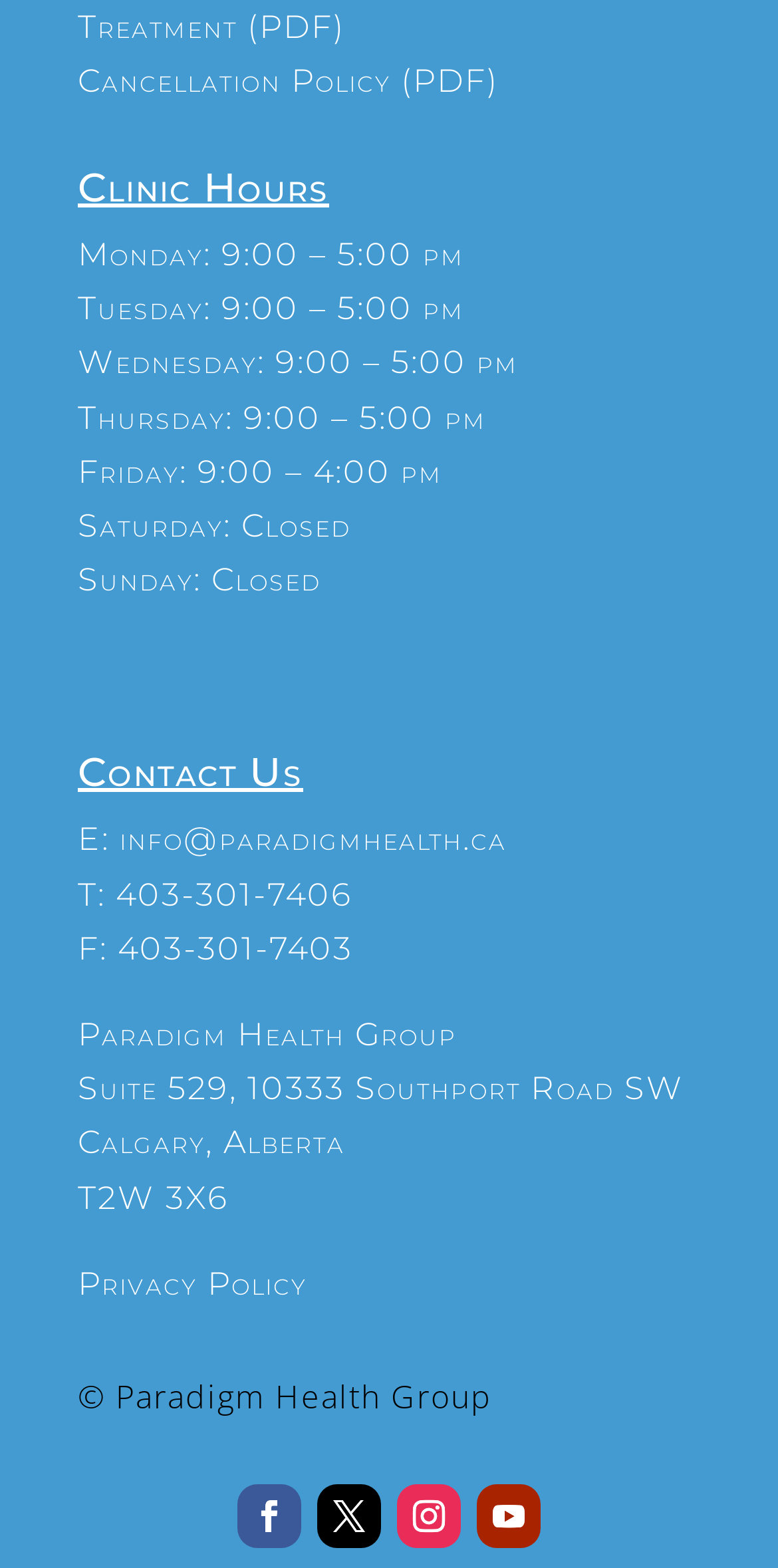Give a short answer to this question using one word or a phrase:
What are the clinic hours on Monday?

9:00 – 5:00 pm